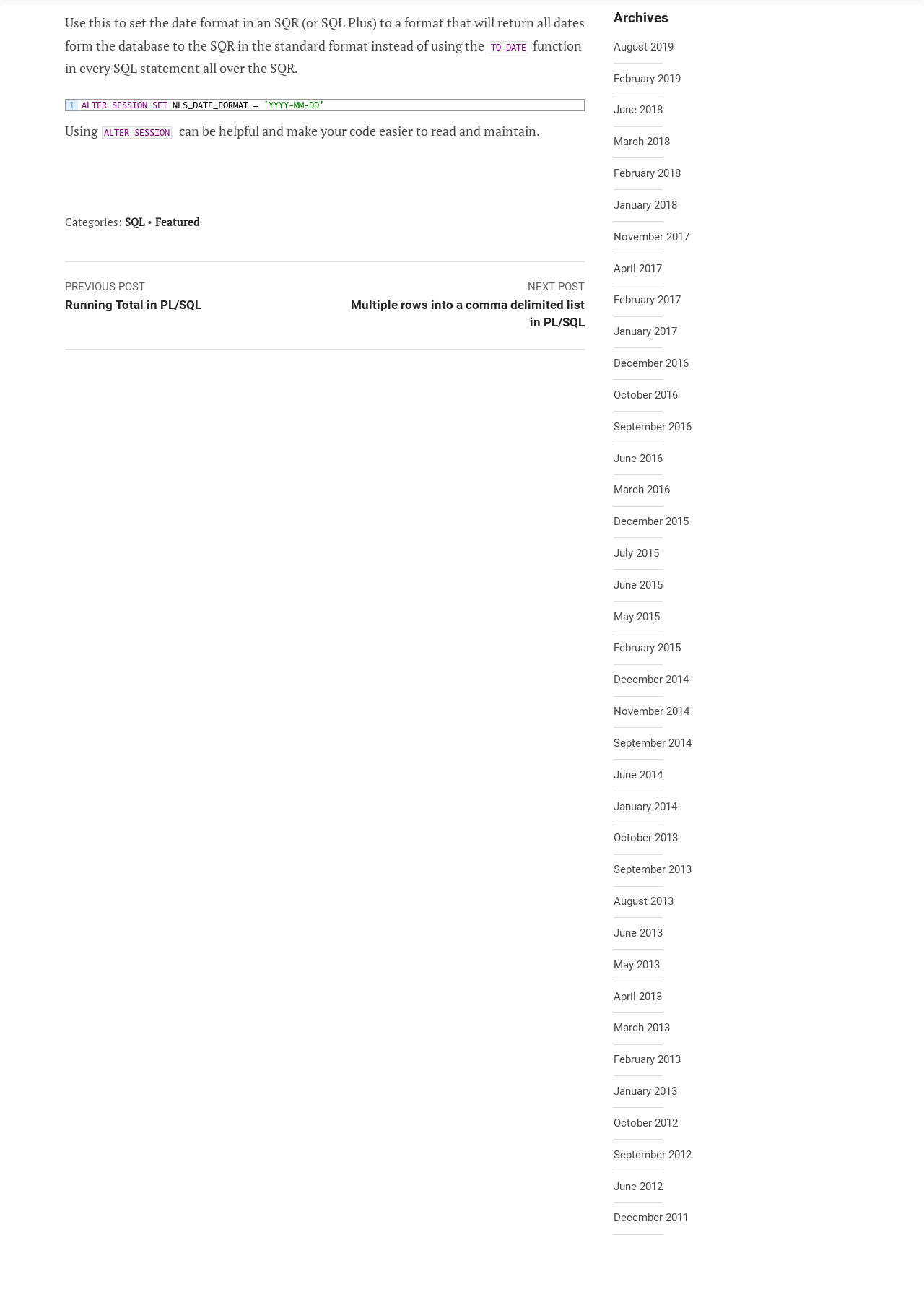Find the bounding box coordinates for the HTML element described as: "Previous PostRunning Total in PL/SQL". The coordinates should consist of four float values between 0 and 1, i.e., [left, top, right, bottom].

[0.07, 0.213, 0.329, 0.242]